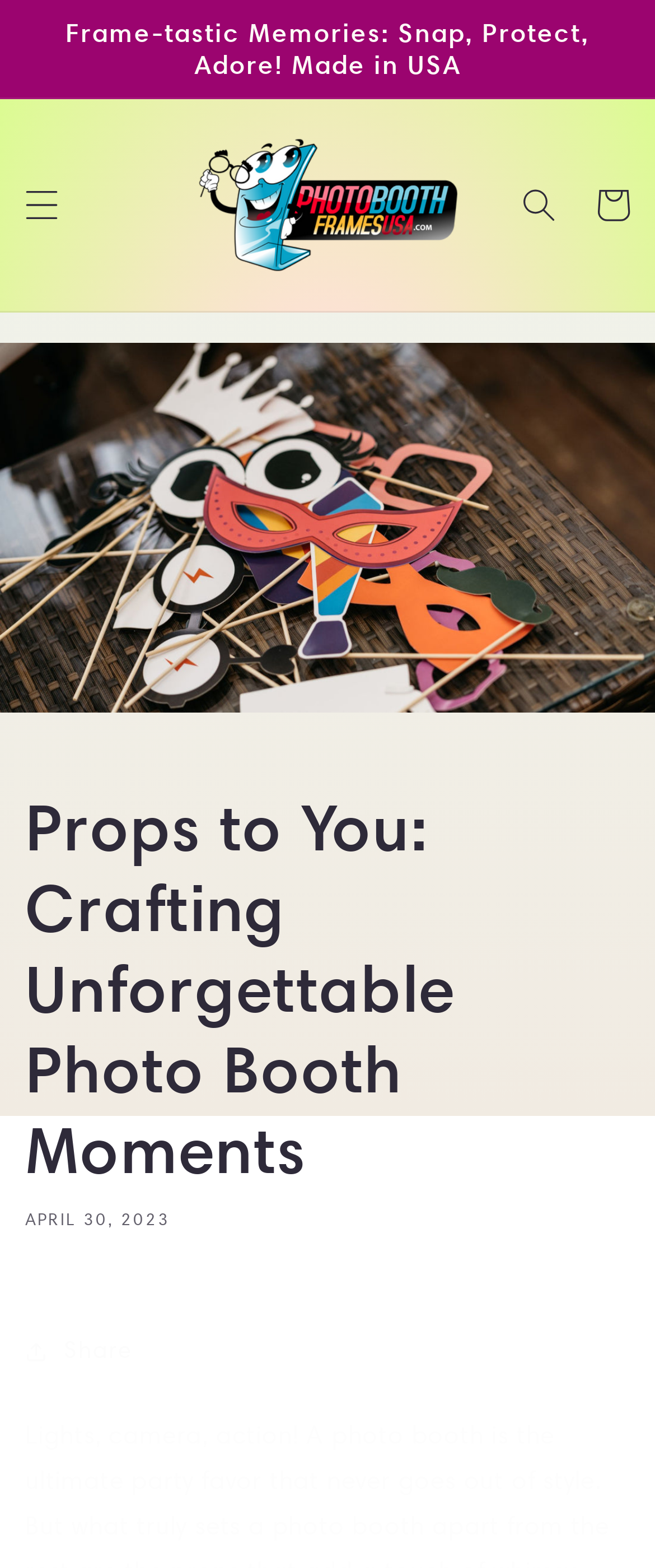Please give a short response to the question using one word or a phrase:
What is the date mentioned on the webpage?

APRIL 30, 2023